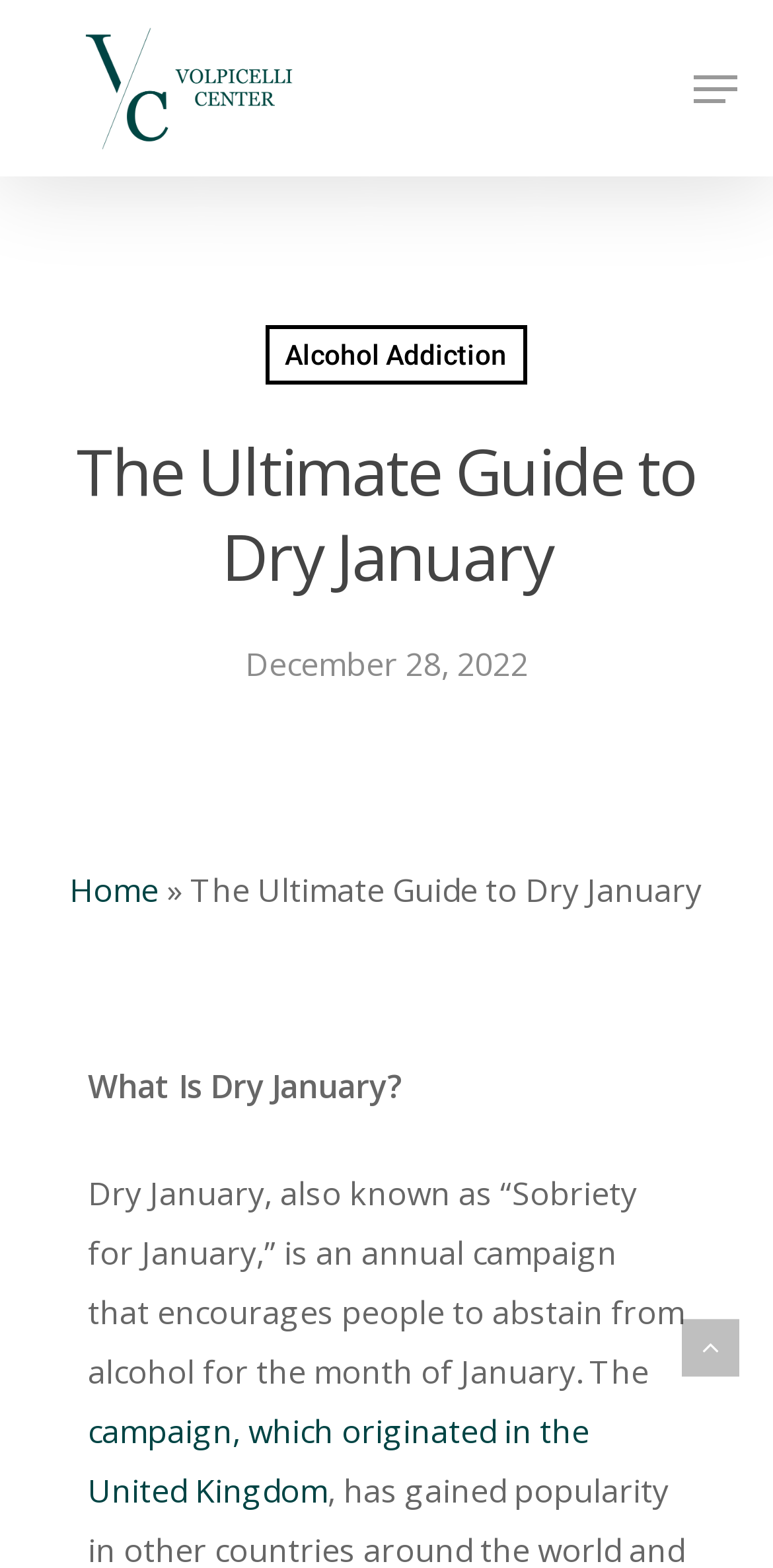What is the date of the article?
Give a detailed response to the question by analyzing the screenshot.

I found the answer by looking at the StaticText element with the text 'December 28, 2022' which is located below the main heading.